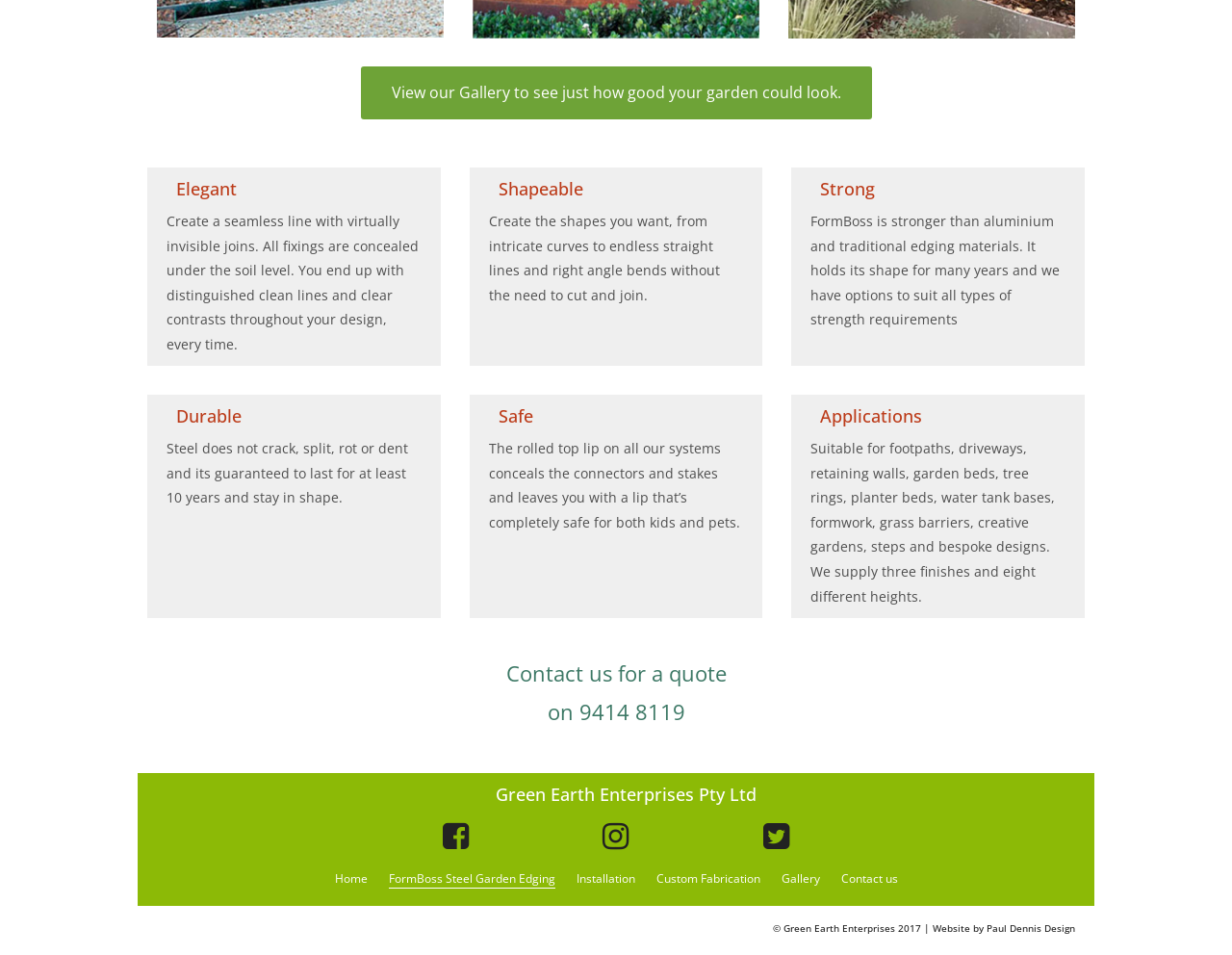Can you find the bounding box coordinates for the element to click on to achieve the instruction: "Go to the home page"?

[0.271, 0.91, 0.298, 0.929]